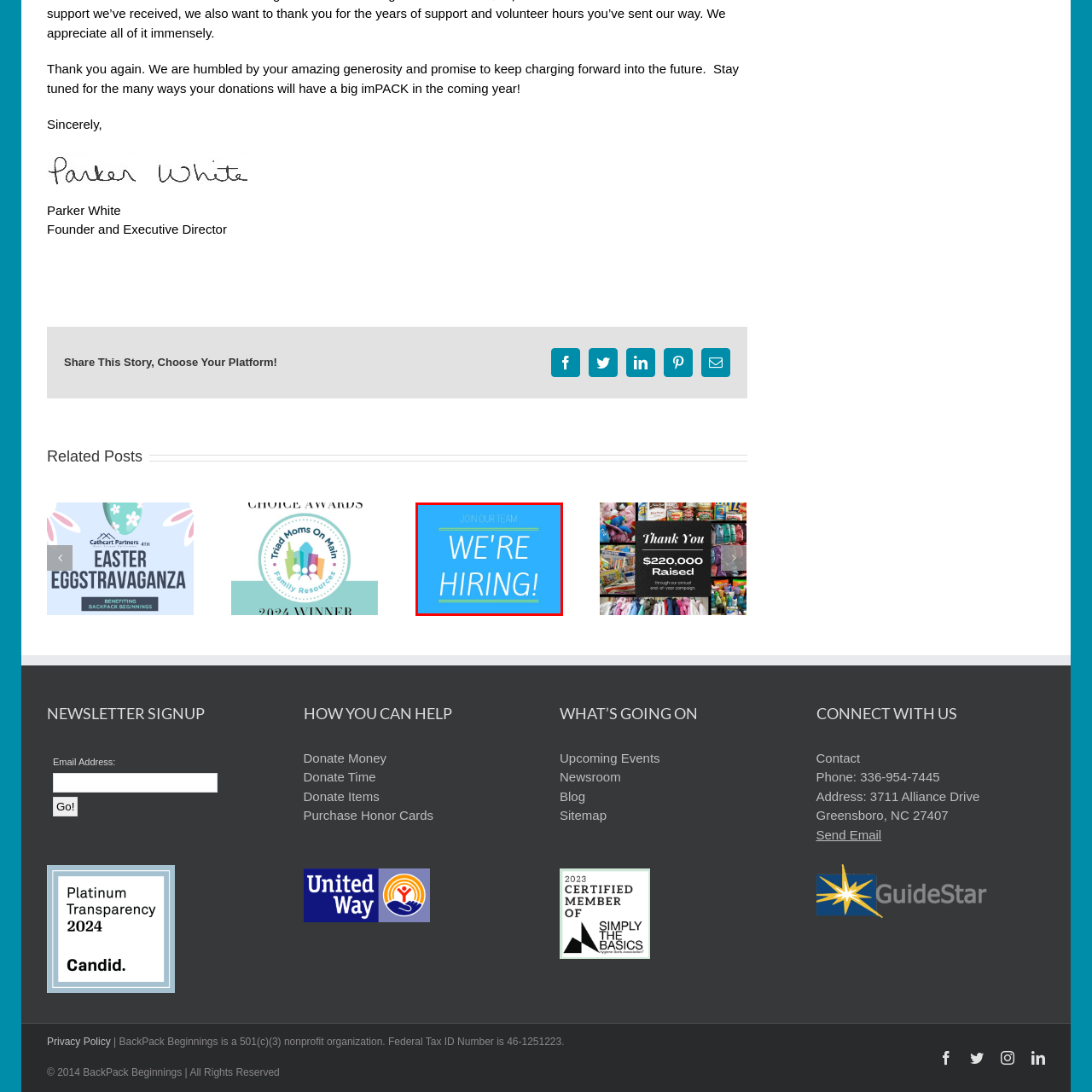What is written above the main text?
Direct your attention to the image marked by the red bounding box and provide a detailed answer based on the visual details available.

Above the main text, a smaller message reads 'JOIN OUR TEAM', which further emphasizes the invitation for individuals to apply.